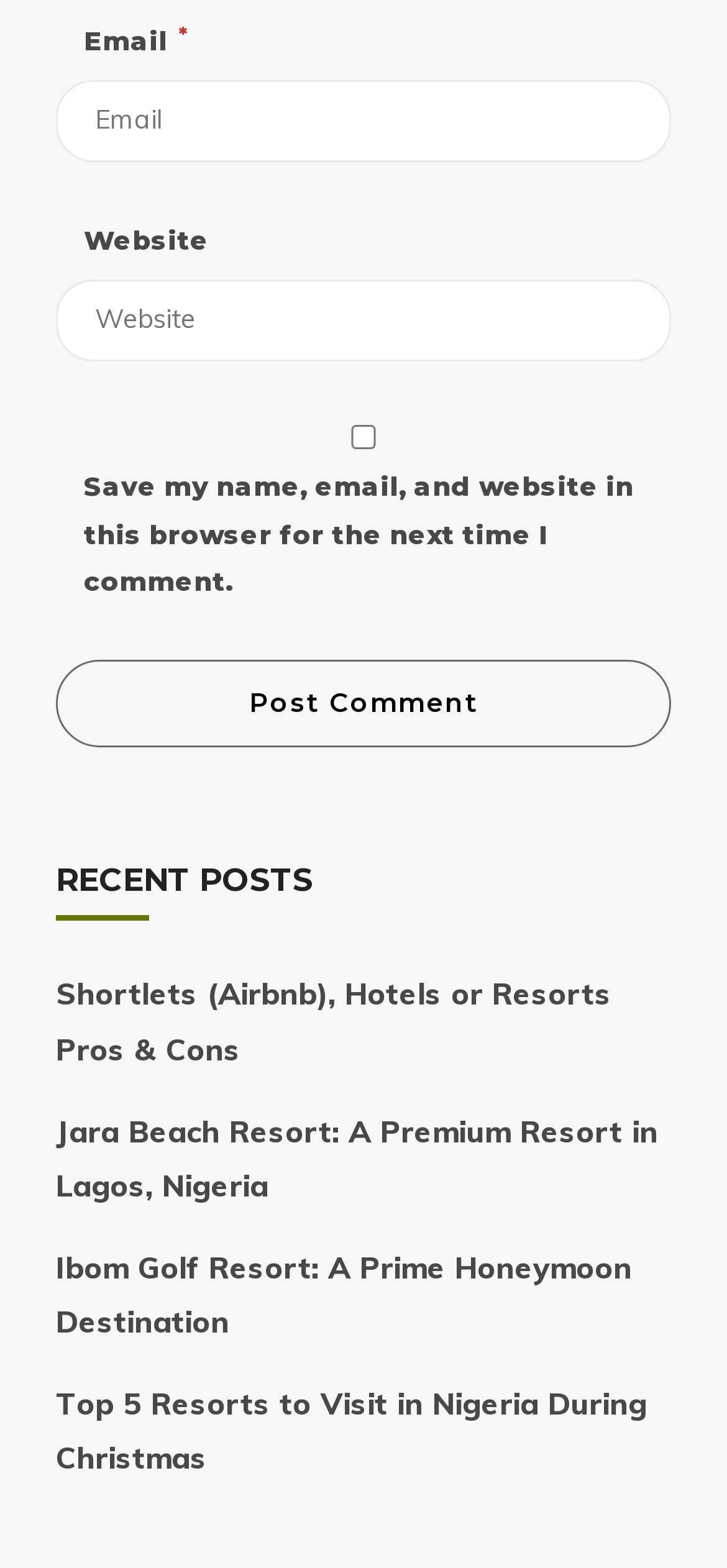What is the text of the button?
Answer the question using a single word or phrase, according to the image.

Post Comment